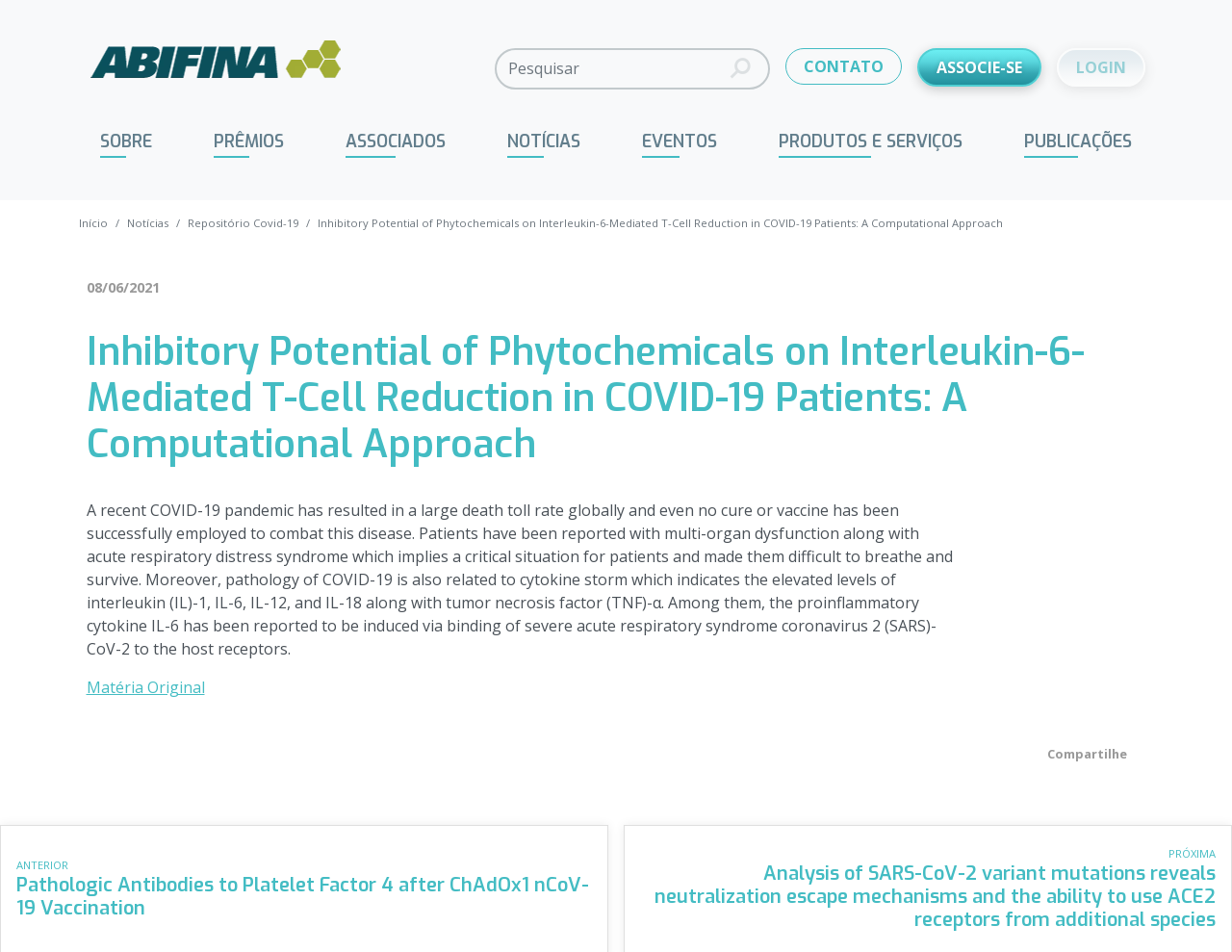Using the image as a reference, answer the following question in as much detail as possible:
What is the topic of the current article?

The topic of the current article can be inferred from the text content, which mentions 'COVID-19 pandemic', 'death toll rate', 'vaccine', and 'interleukin-6-mediated T-cell reduction'.